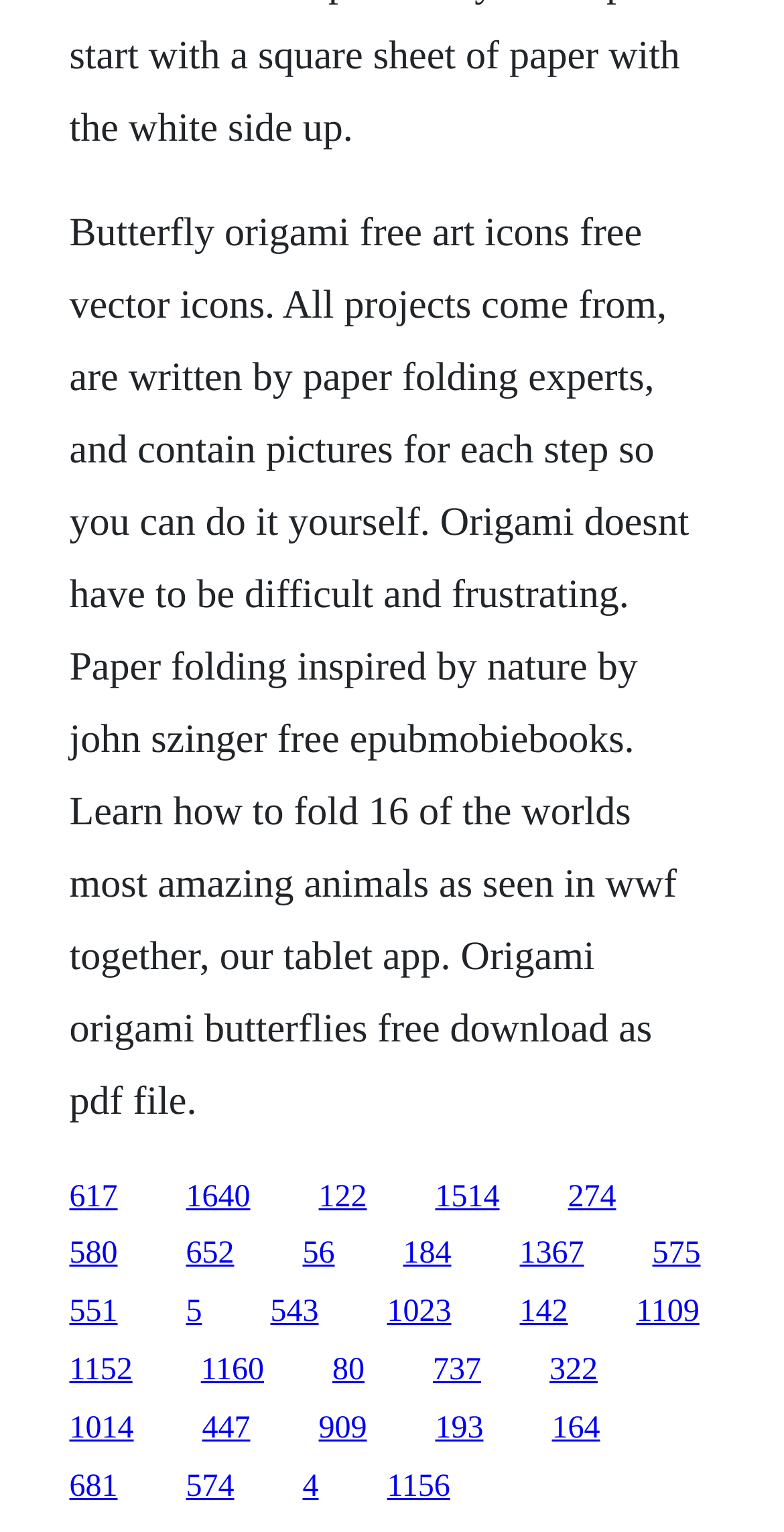What is the text content of the static text element at the top of the page?
Based on the visual, give a brief answer using one word or a short phrase.

Butterfly origami free art icons...